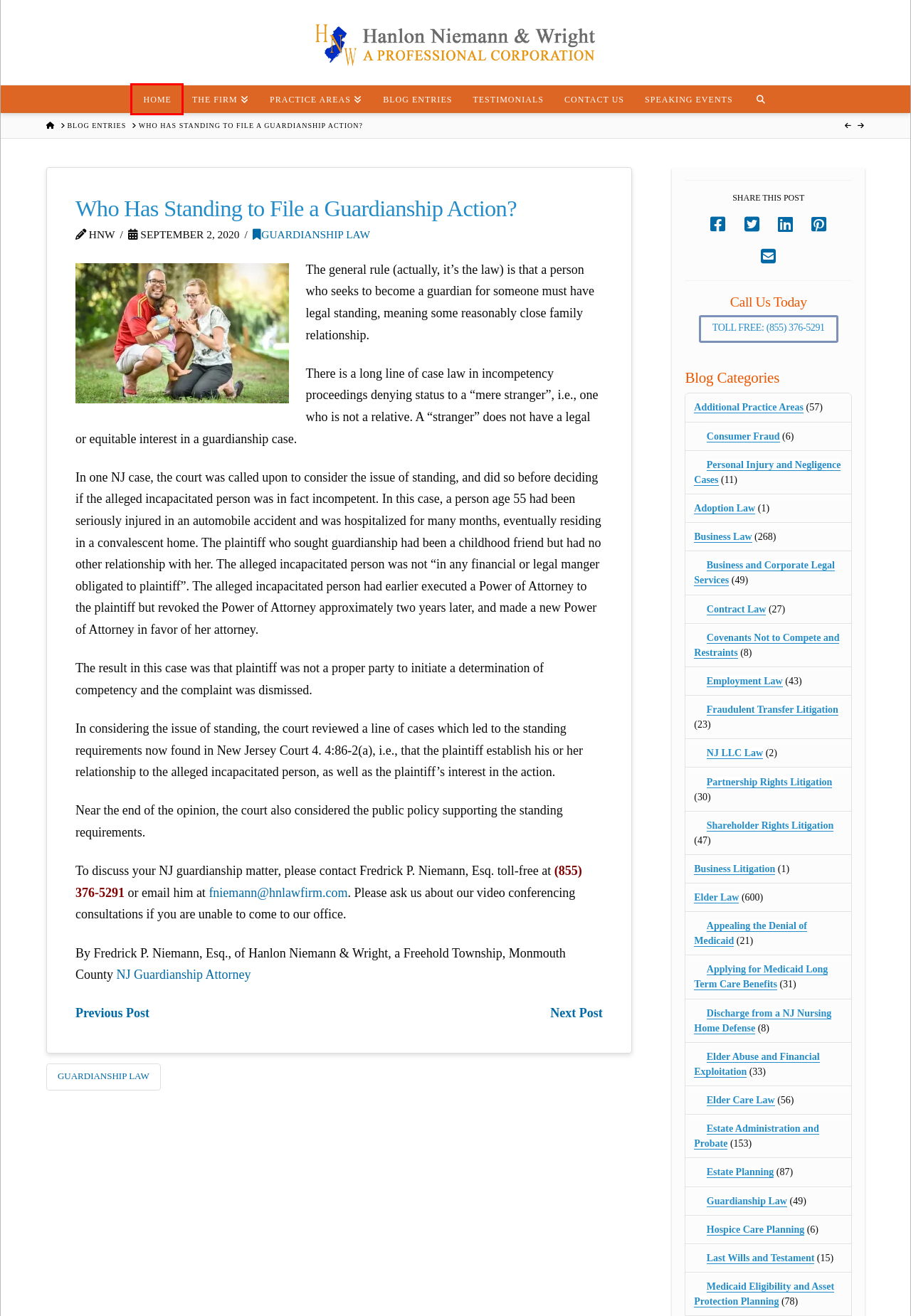Examine the screenshot of the webpage, which includes a red bounding box around an element. Choose the best matching webpage description for the page that will be displayed after clicking the element inside the red bounding box. Here are the candidates:
A. Partnership Rights Litigation Archives | Hanlon Niemann & Wright Law Firm | New Jersey Attorneys
B. Corporation Law | Hanlon Niemann & Wright Law Firm
C. Elder Care Law Archives | Hanlon Niemann & Wright Law Firm | New Jersey Attorneys
D. New Jersey Lawyers | Hanlon Niemann & Wright | Freehold NJ
E. Guardianship Law Archives | Hanlon Niemann & Wright Law Firm | New Jersey Attorneys
F. Business Law Archives | Hanlon Niemann & Wright Law Firm | New Jersey Attorneys
G. Employment Law Archives | Hanlon Niemann & Wright Law Firm | New Jersey Attorneys
H. Adoption Law Archives | Hanlon Niemann & Wright Law Firm | New Jersey Attorneys

D